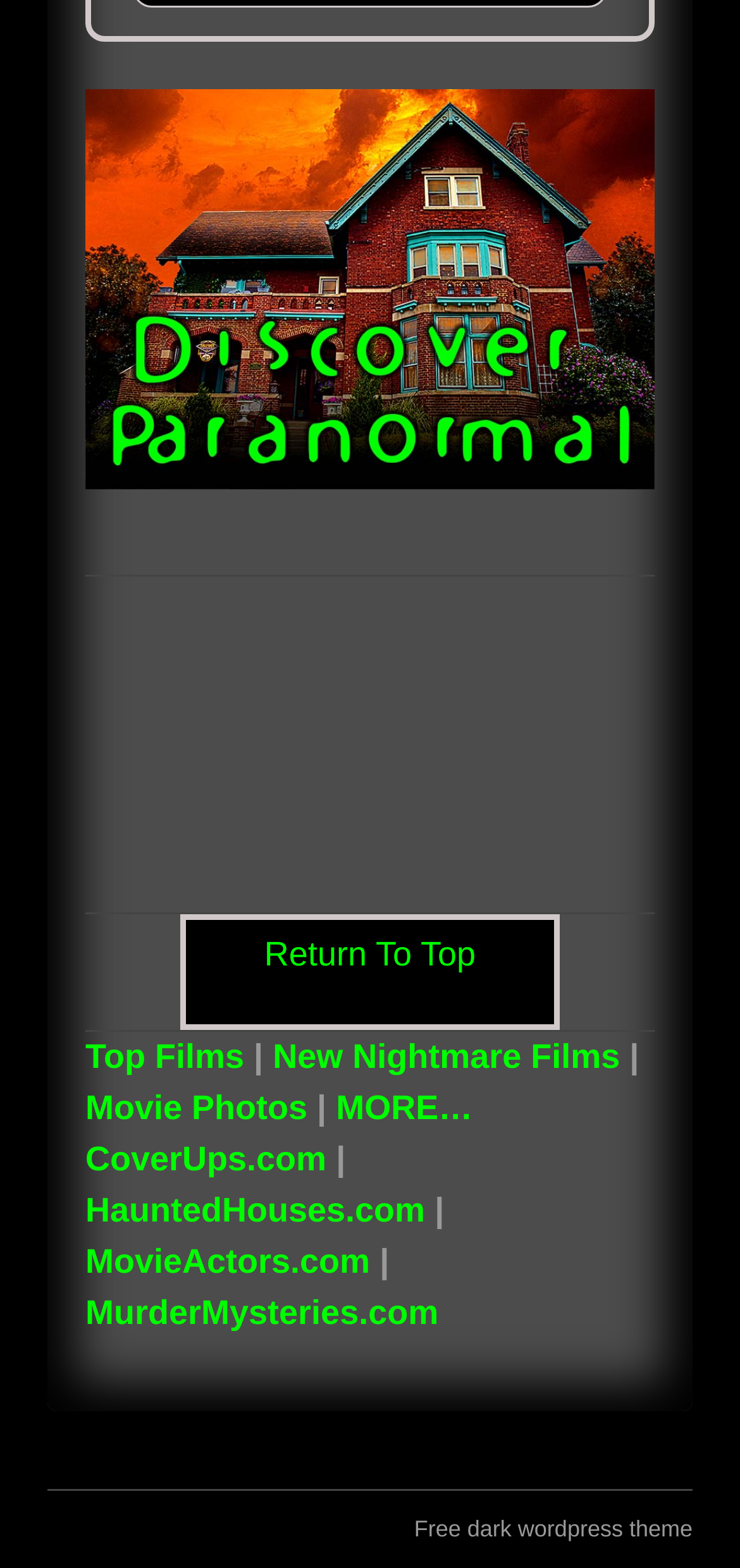Determine the bounding box coordinates of the clickable region to carry out the instruction: "check out Movie Photos".

[0.115, 0.695, 0.415, 0.719]